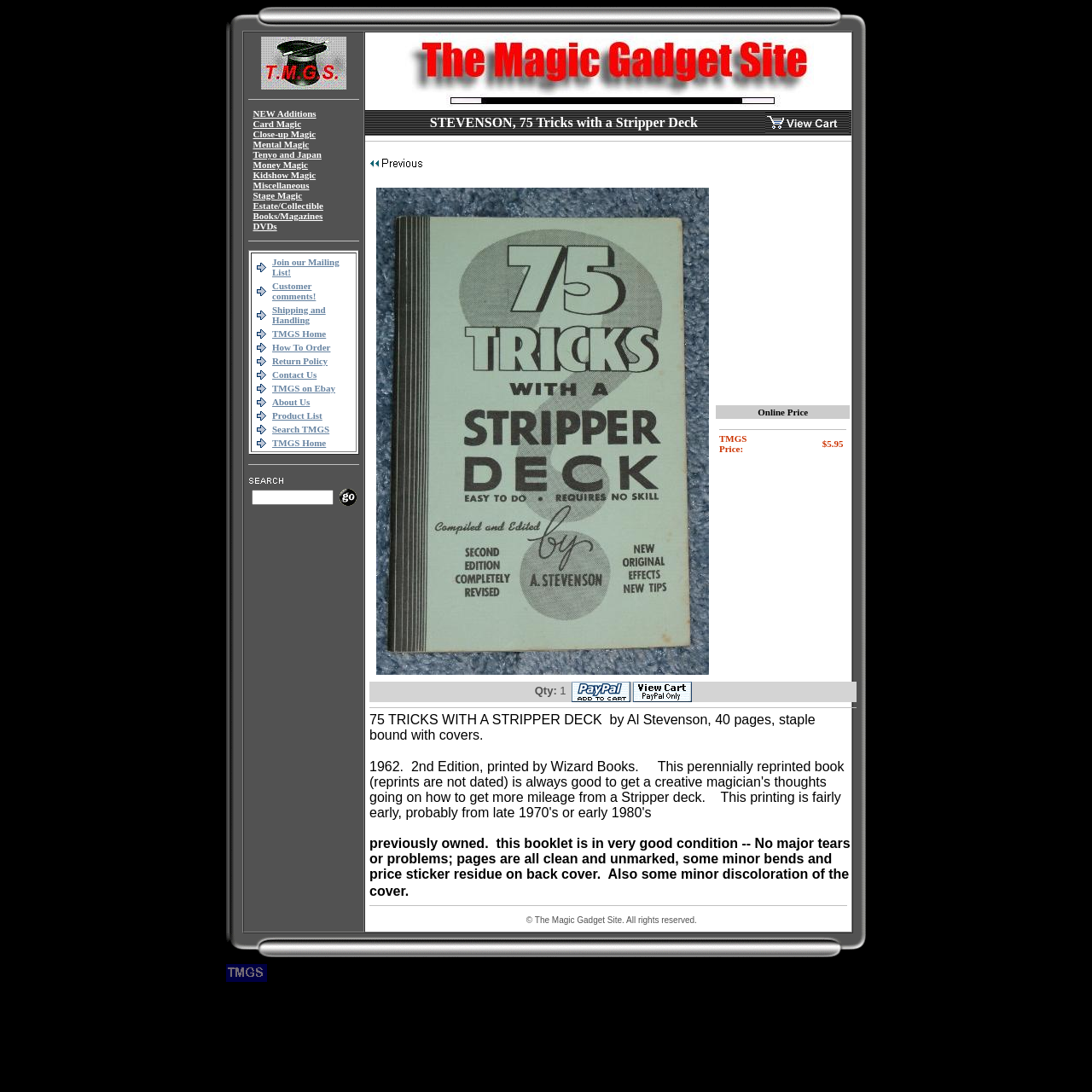Identify the bounding box coordinates of the area that should be clicked in order to complete the given instruction: "Click on the 'Customer comments!' link". The bounding box coordinates should be four float numbers between 0 and 1, i.e., [left, top, right, bottom].

[0.249, 0.257, 0.289, 0.276]